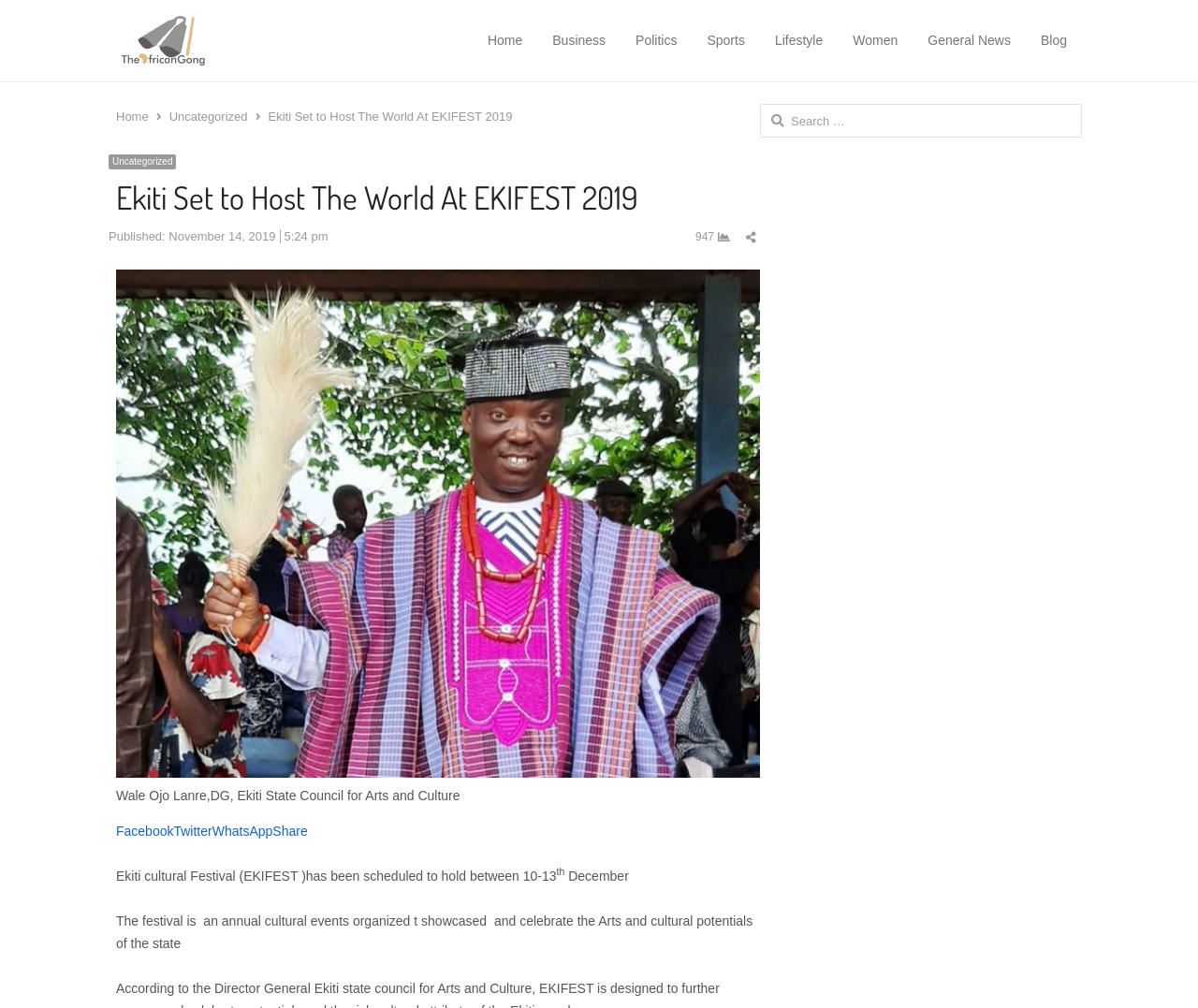What is the name of the organization responsible for the EKIFEST event?
Please utilize the information in the image to give a detailed response to the question.

I found the answer by looking at the figcaption element, which mentions 'Wale Ojo Lanre, DG, Ekiti State Council for Arts and Culture'. This suggests that the Ekiti State Council for Arts and Culture is the organization responsible for the EKIFEST event.